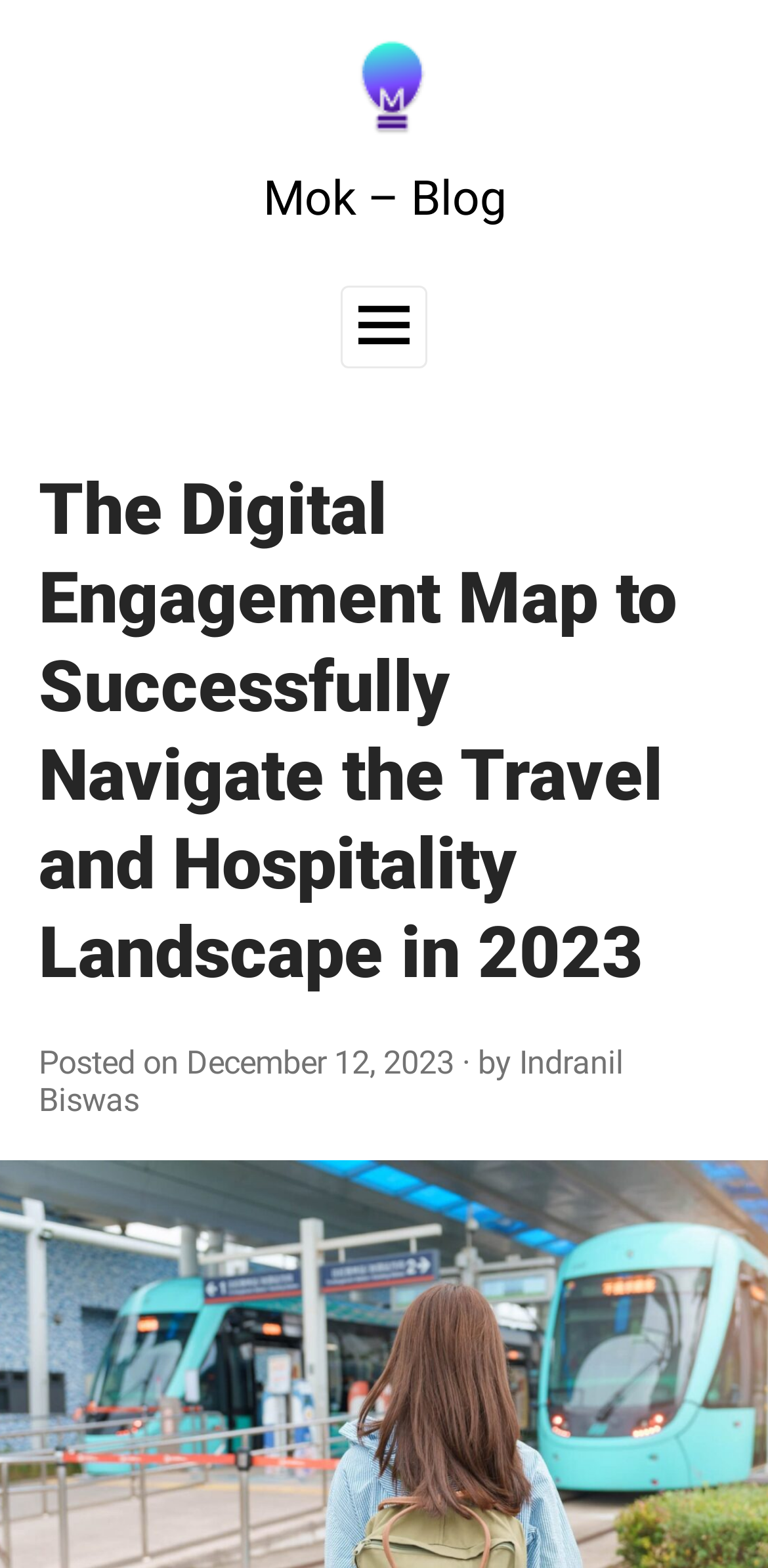Respond to the question below with a single word or phrase: What is the category of the blog post?

Travel and Hospitality